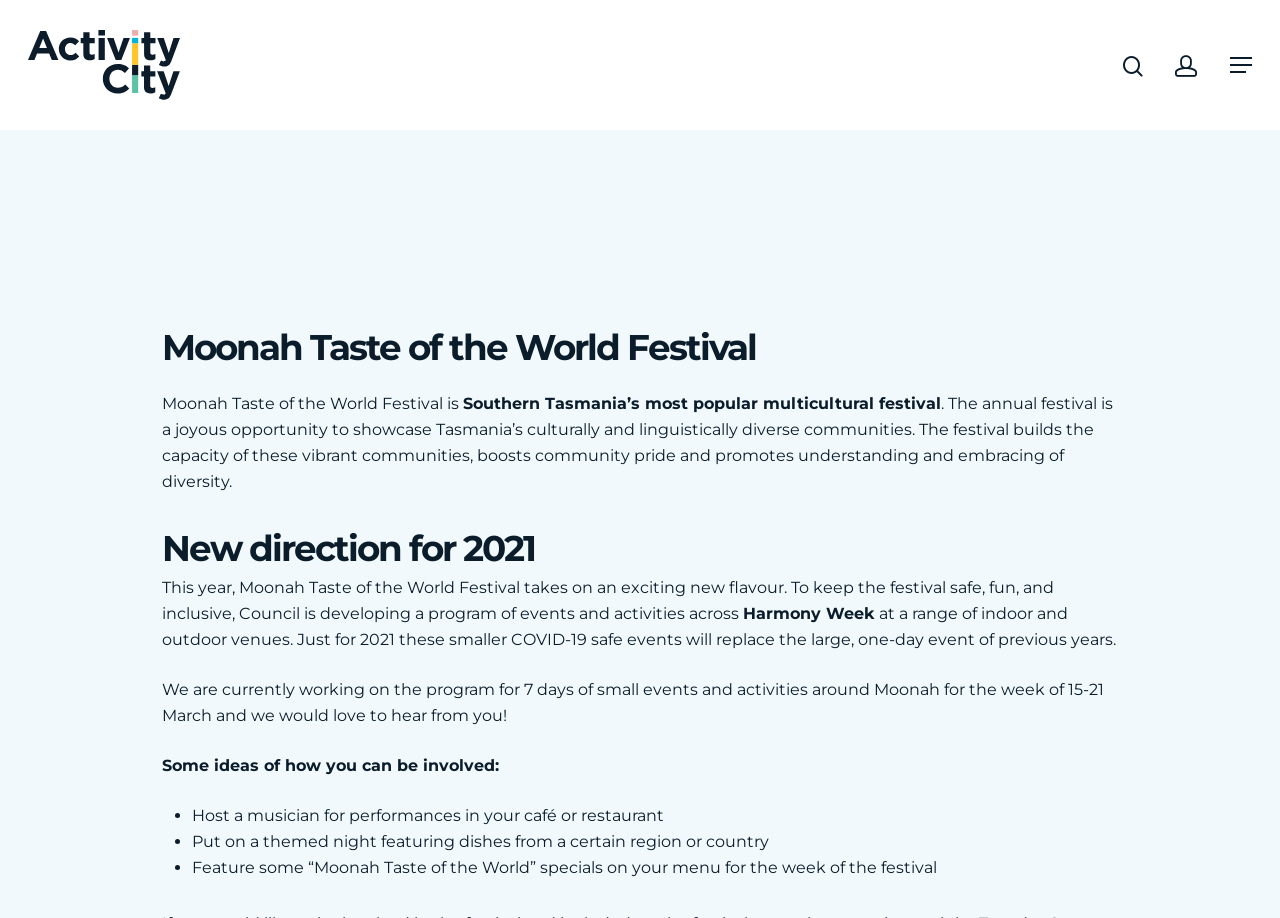Please identify the bounding box coordinates of the area I need to click to accomplish the following instruction: "Search for something".

[0.135, 0.166, 0.865, 0.297]